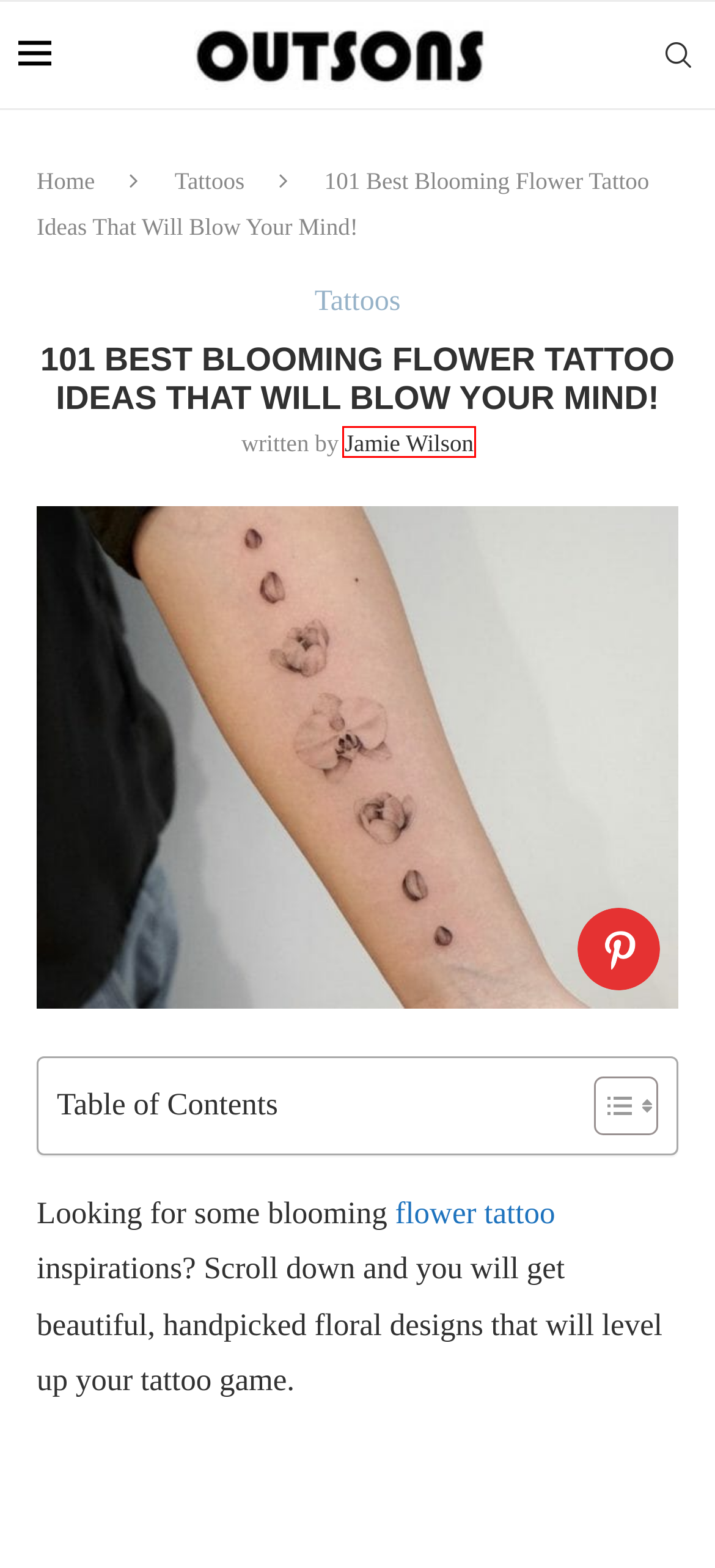Evaluate the webpage screenshot and identify the element within the red bounding box. Select the webpage description that best fits the new webpage after clicking the highlighted element. Here are the candidates:
A. Tattoos - Outsons
B. Jamie Wilson - Outsons
C. 16 Latest Cherry Blossom Tattoos For 2024!
D. 100+ Flower Sleeve Tattoo Ideas You Have To See To Believe!
E. 101 Best Moon Flower Tattoo Ideas That Will Blow Your Mind!
F. Outsons - Get fashion tips, tattoo ideas and style advice
G. Men's Hair - Outsons
H. Lifestyle - Outsons

B